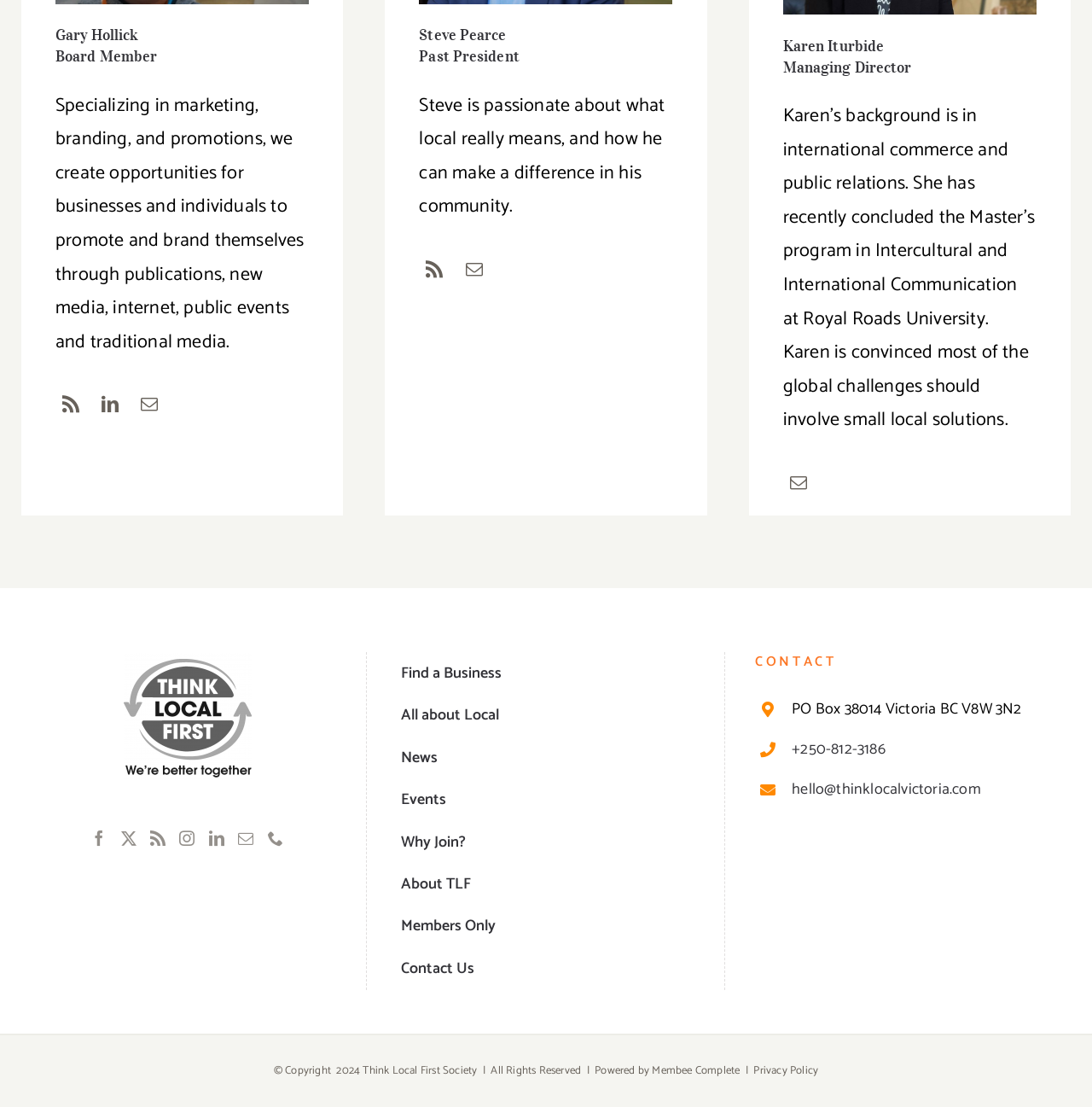Given the element description Powered by Membee Complete, predict the bounding box coordinates for the UI element in the webpage screenshot. The format should be (top-left x, top-left y, bottom-right x, bottom-right y), and the values should be between 0 and 1.

[0.545, 0.959, 0.678, 0.976]